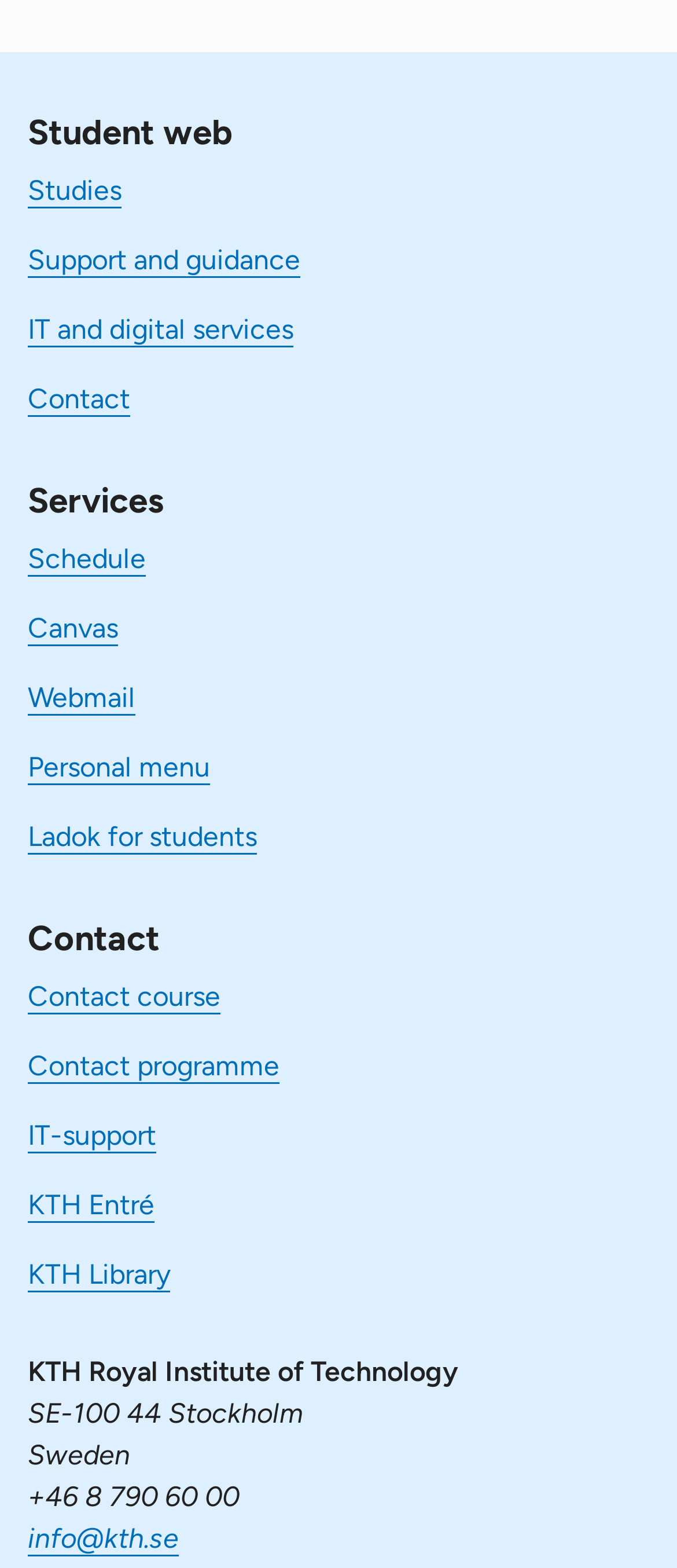Give a succinct answer to this question in a single word or phrase: 
What is the email address of the institution?

info@kth.se